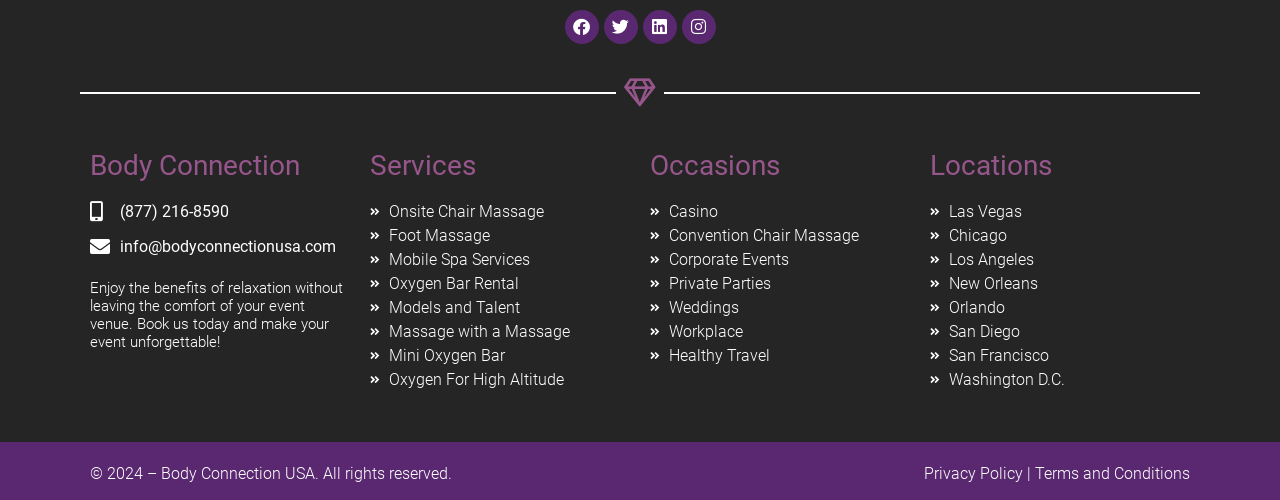Locate the bounding box coordinates of the region to be clicked to comply with the following instruction: "Check locations in Las Vegas". The coordinates must be four float numbers between 0 and 1, in the form [left, top, right, bottom].

[0.741, 0.403, 0.798, 0.441]